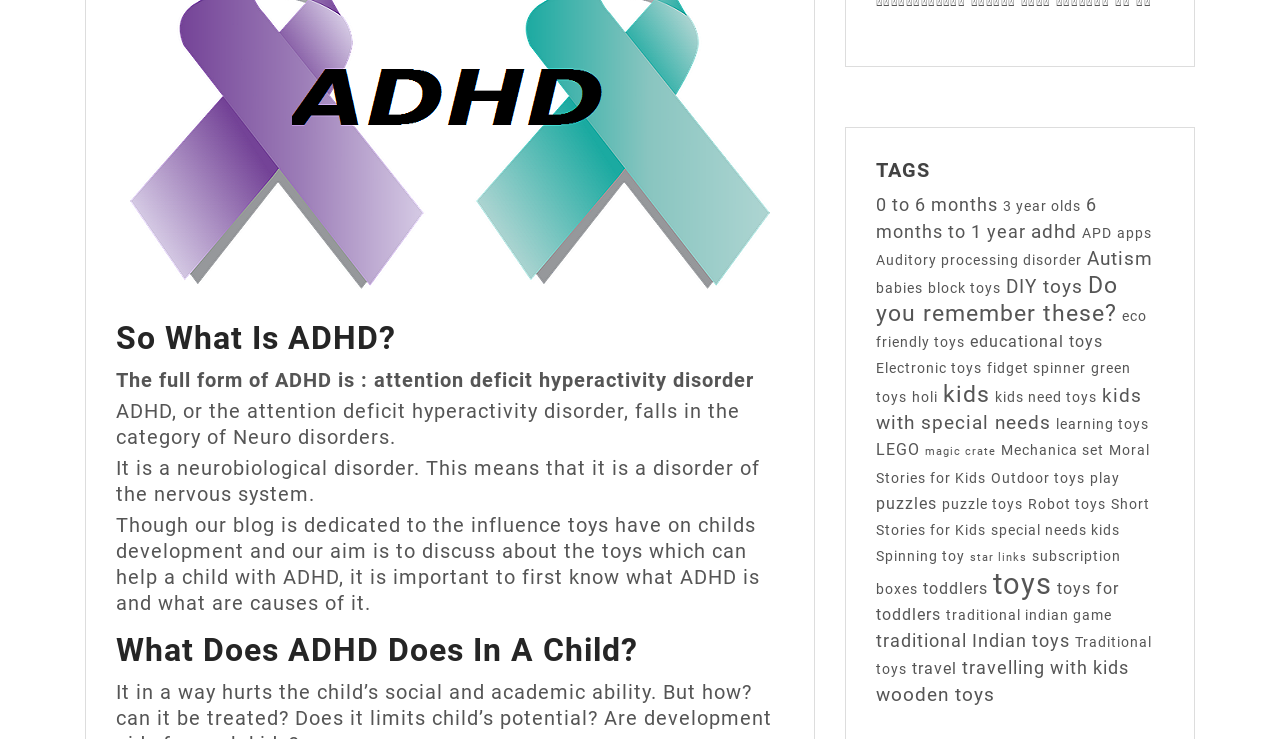Find the bounding box coordinates for the UI element that matches this description: "6 months to 1 year".

[0.684, 0.263, 0.857, 0.327]